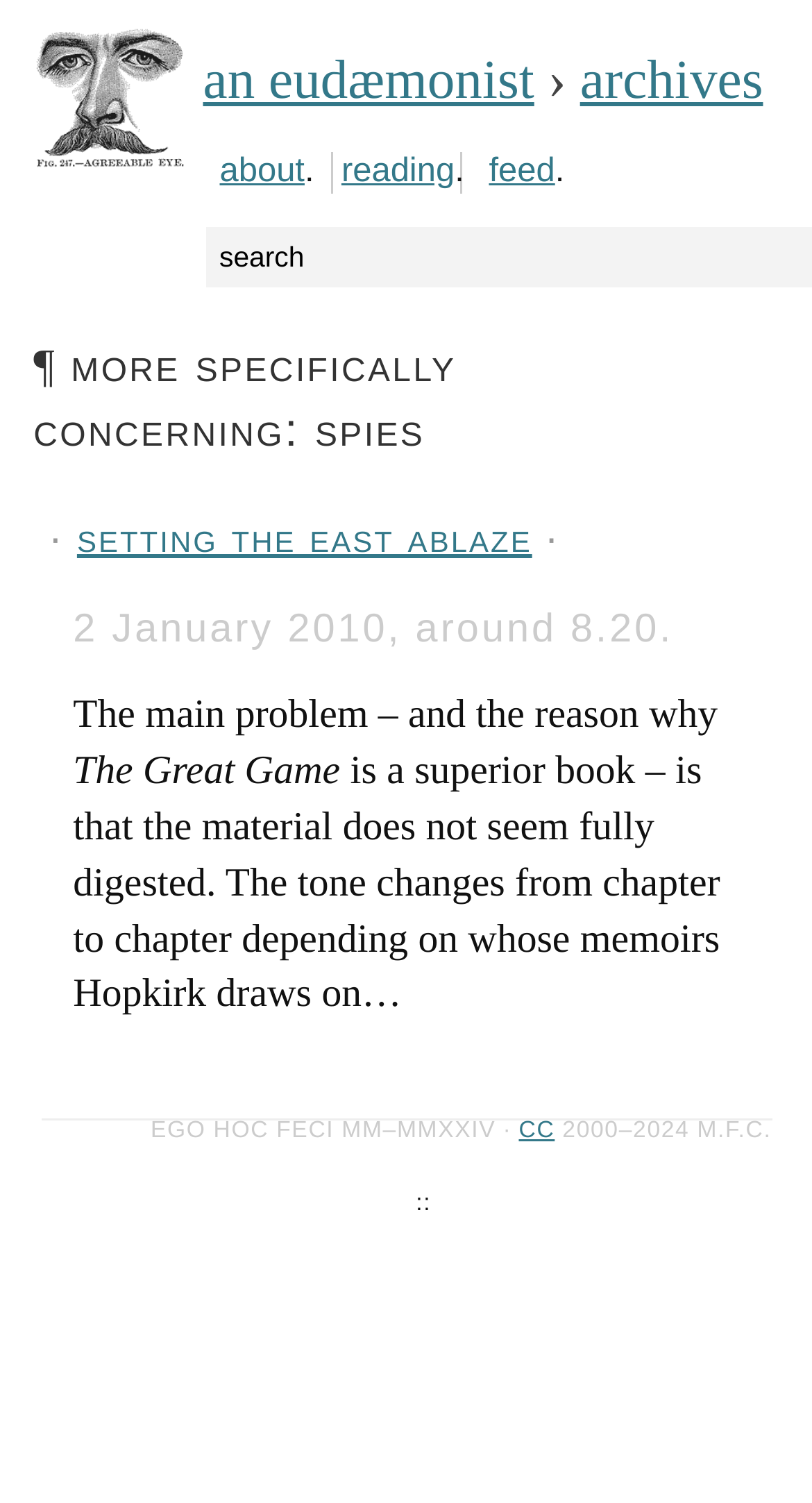Please provide the bounding box coordinates in the format (top-left x, top-left y, bottom-right x, bottom-right y). Remember, all values are floating point numbers between 0 and 1. What is the bounding box coordinate of the region described as: about

[0.271, 0.101, 0.375, 0.126]